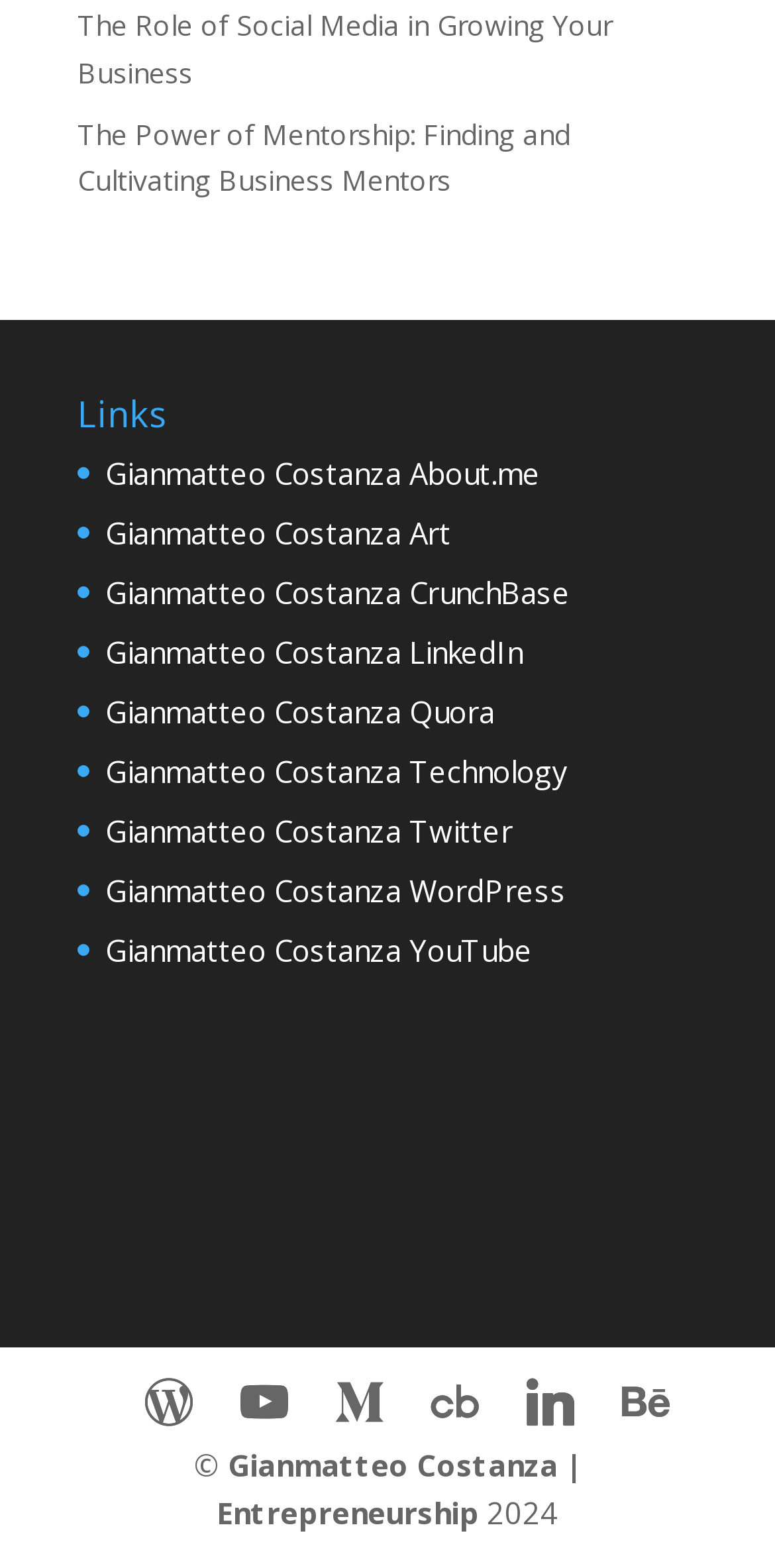Determine the bounding box coordinates of the clickable region to follow the instruction: "check the link to WordPress".

[0.167, 0.879, 0.269, 0.909]